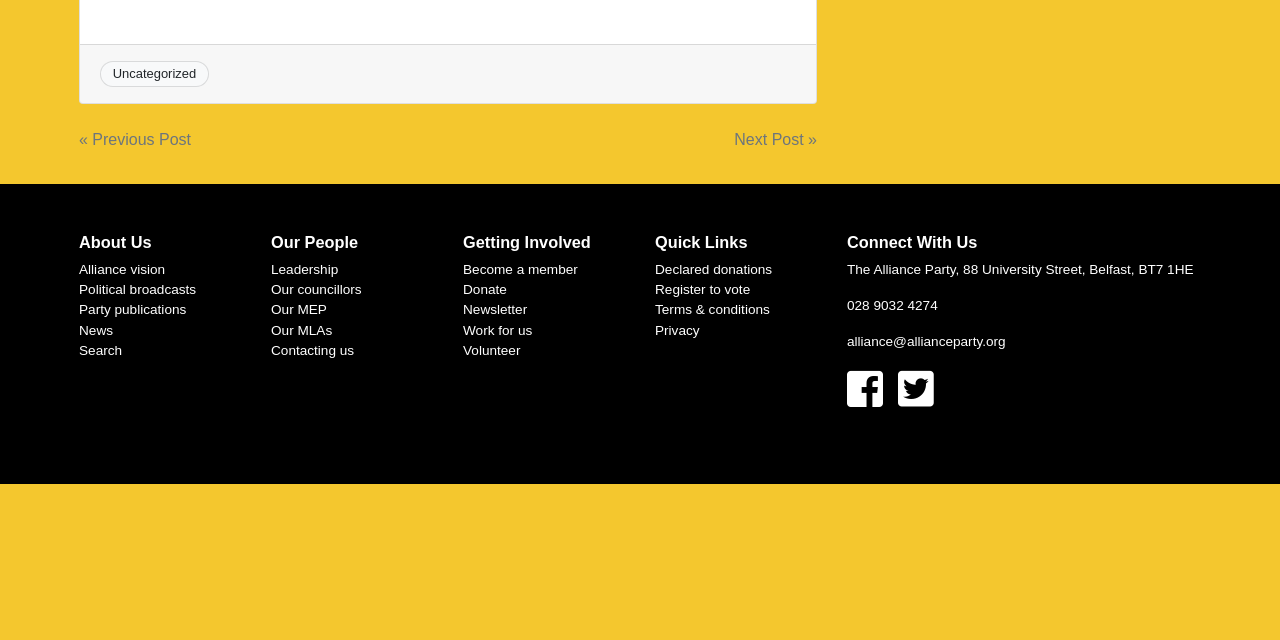Using the element description provided, determine the bounding box coordinates in the format (top-left x, top-left y, bottom-right x, bottom-right y). Ensure that all values are floating point numbers between 0 and 1. Element description: parent_node: Name * name="author"

None